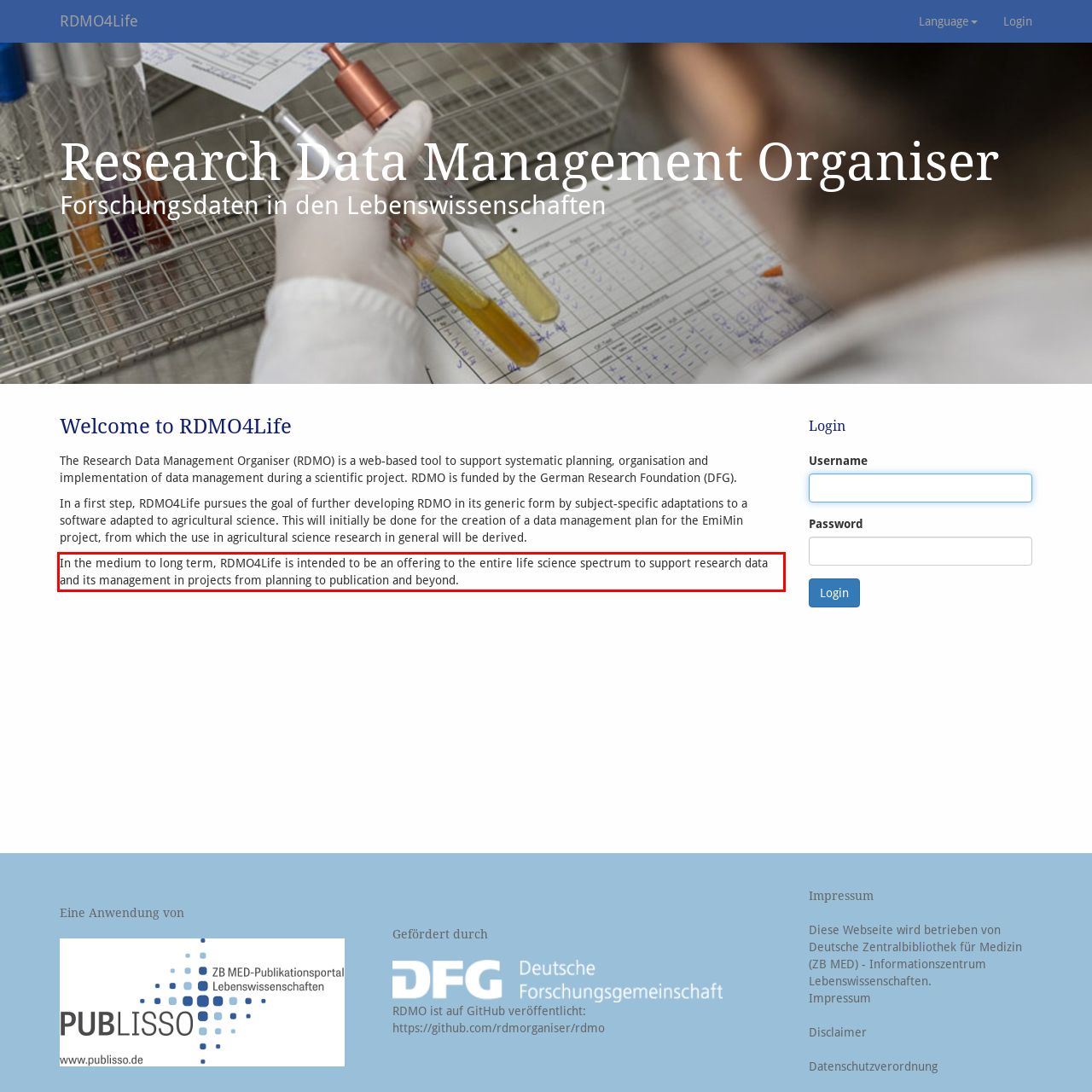Analyze the red bounding box in the provided webpage screenshot and generate the text content contained within.

In the medium to long term, RDMO4Life is intended to be an offering to the entire life science spectrum to support research data and its management in projects from planning to publication and beyond.